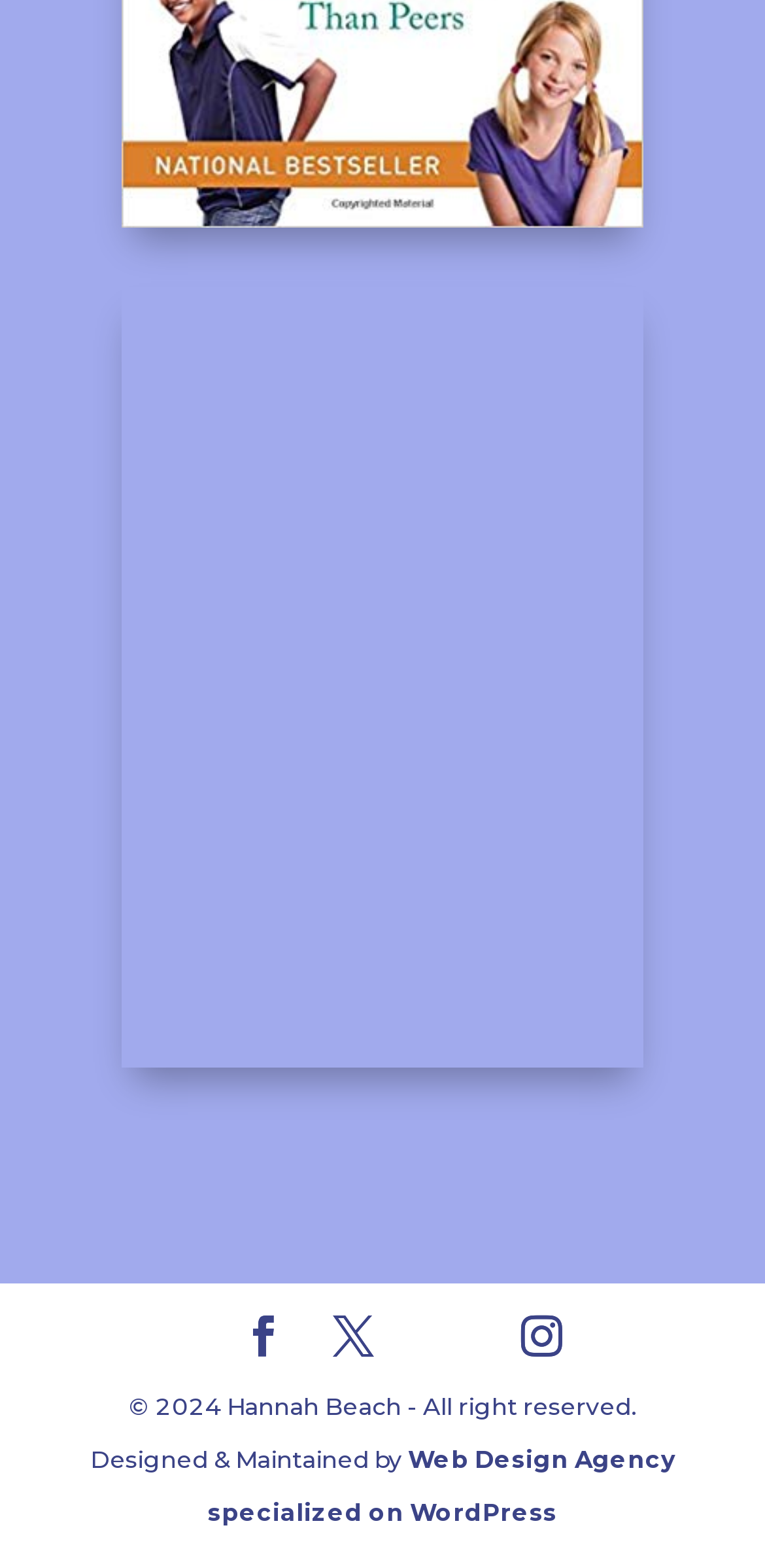What is the website specialized in?
Provide a detailed and well-explained answer to the question.

I found the information by looking at the link element at the bottom of the page, which says 'Designed & Maintained by Web Design Agency specialized on WordPress'. The specialization is WordPress.